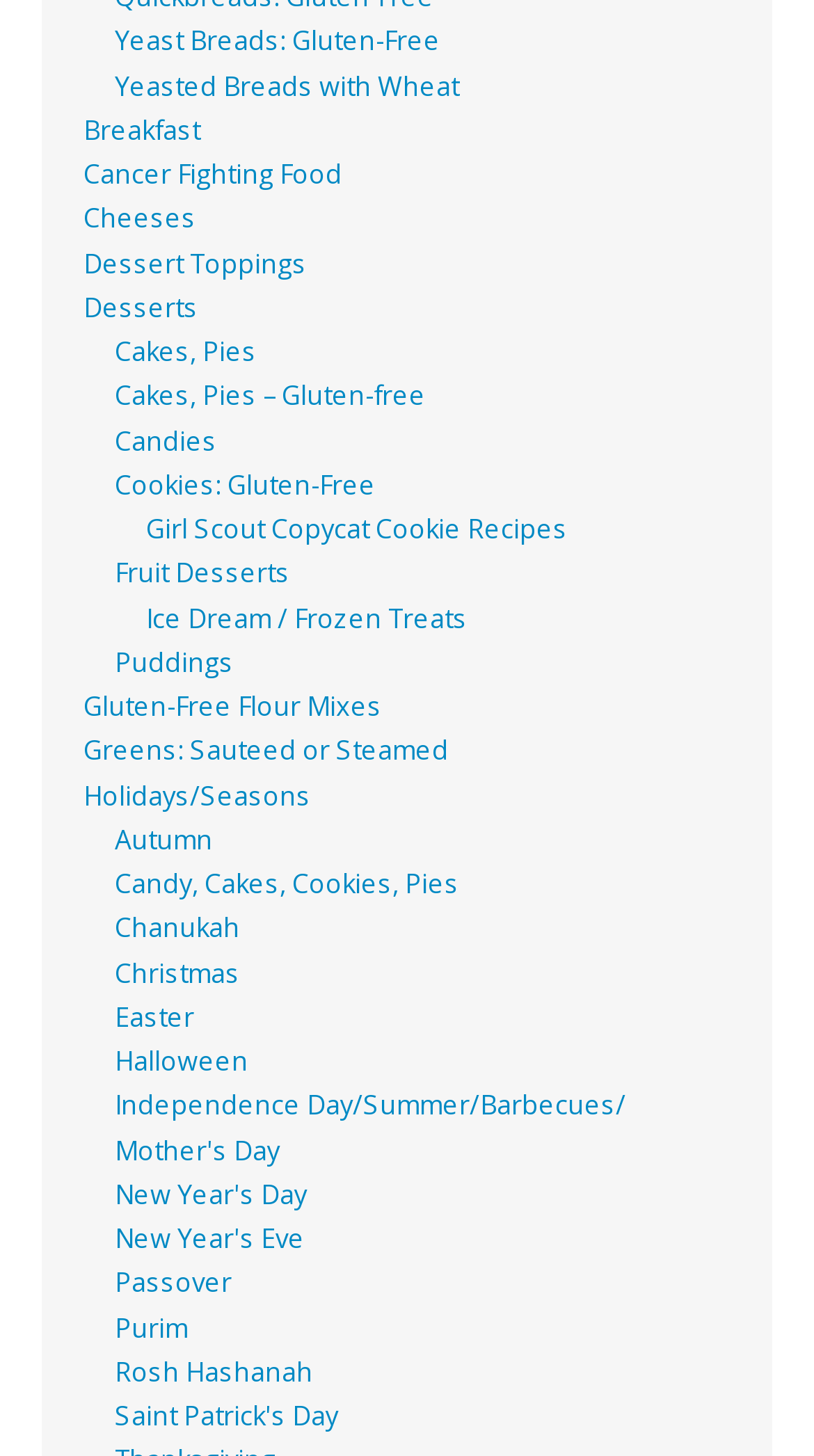Please locate the bounding box coordinates of the element that should be clicked to achieve the given instruction: "Browse Dessert Toppings".

[0.103, 0.169, 0.377, 0.193]